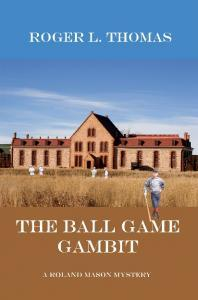Offer a detailed explanation of what is happening in the image.

The image features the book cover of "The Ball Game Gambit," authored by Roger L. Thomas. The cover presents a striking scene showcasing a large, historic building set against a clear blue sky, surrounded by fields of golden grass. In the foreground, several figures, potentially players or characters, can be seen, hinting at a lively outdoor activity or mystery unfolding, evocative of a classic detective story. The title of the book is prominently displayed in bold letters, with the subtitle "A Roland Mason Mystery" offering insight into the genre and appeal of the work. This captivating cover art creates an intriguing invitation for readers interested in mystery and adventure.